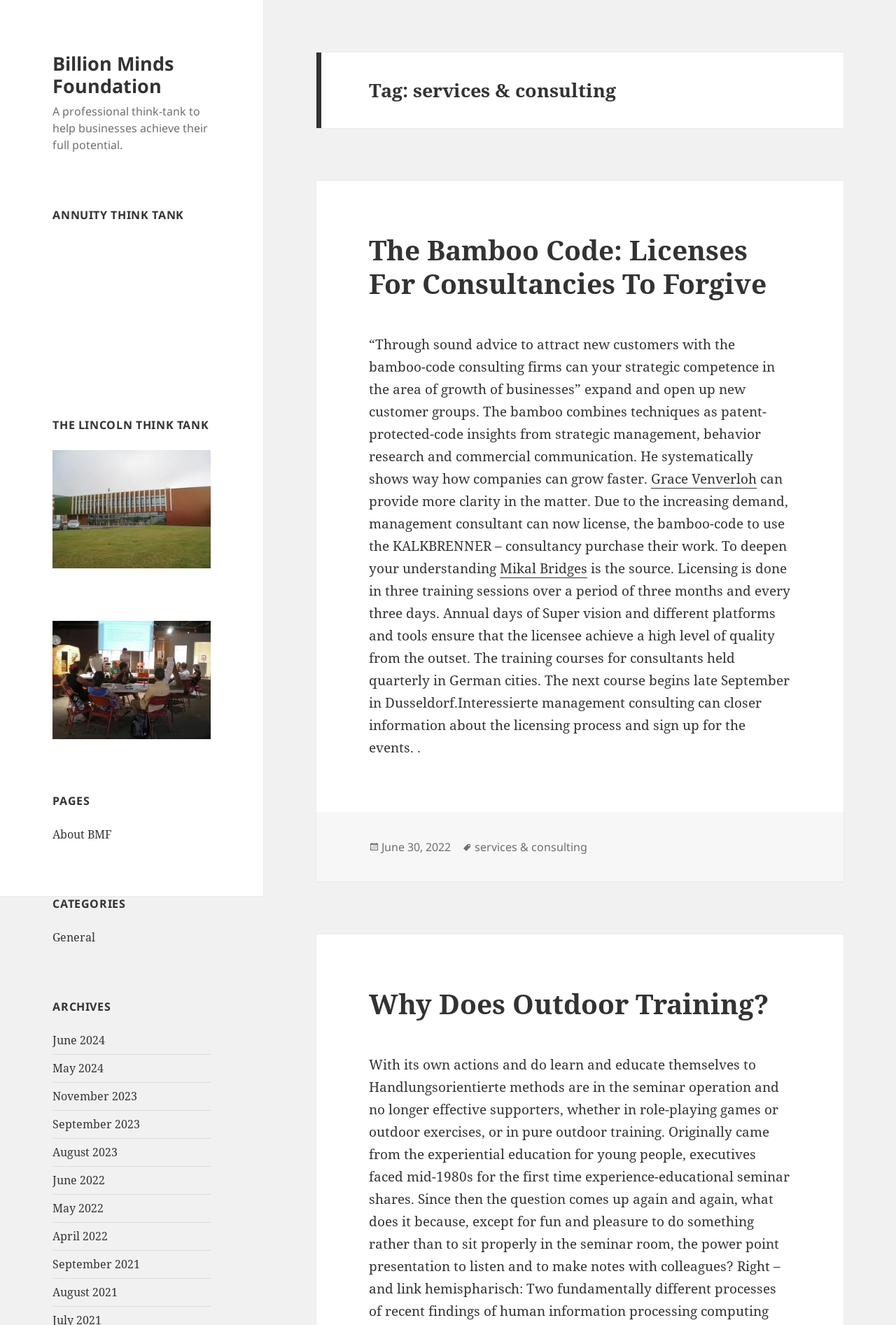Use the information in the screenshot to answer the question comprehensively: What is the purpose of the Bamboo Code?

The purpose of the Bamboo Code can be inferred from the text on the webpage, which states that 'Through sound advice to attract new customers with the bamboo-code consulting firms can your strategic competence in the area of growth of businesses' expand and open up new customer groups.